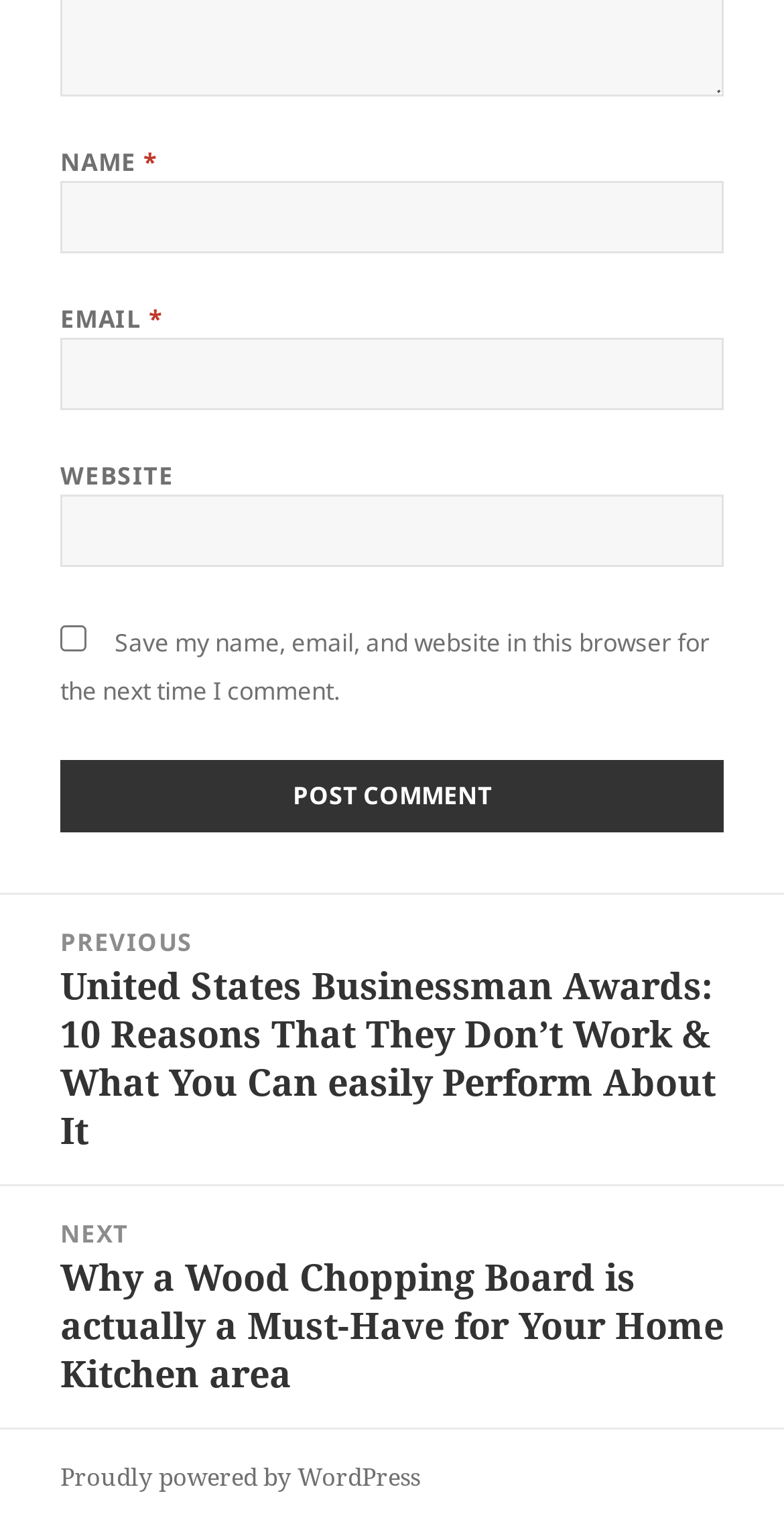Provide the bounding box for the UI element matching this description: "parent_node: EMAIL * aria-describedby="email-notes" name="email"".

[0.077, 0.221, 0.923, 0.268]